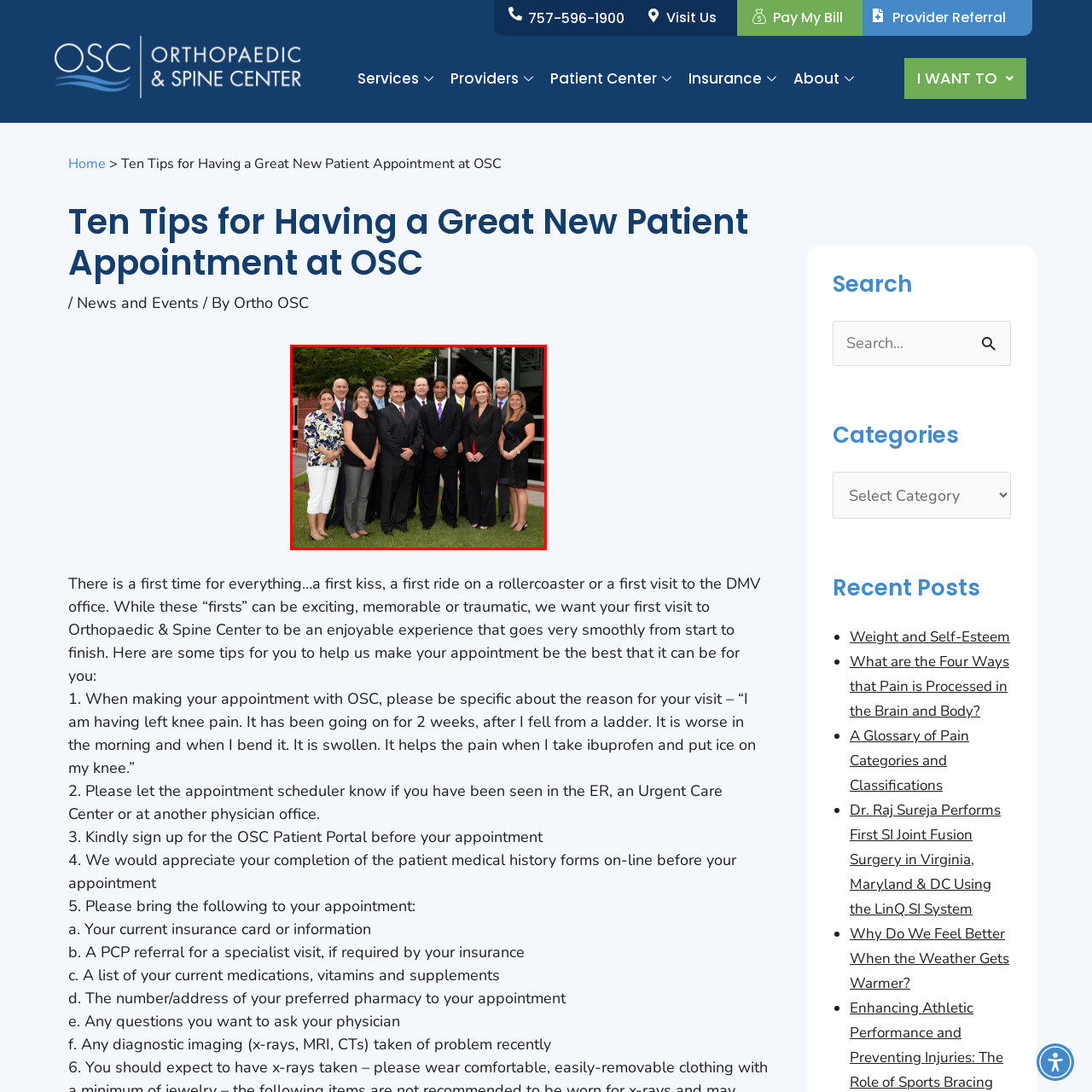What is the setting of the image?
Analyze the visual elements found in the red bounding box and provide a detailed answer to the question, using the information depicted in the image.

The caption states that the team is standing in a well-kept grassy area with a building in the background, indicating that the setting of the image is outdoors.